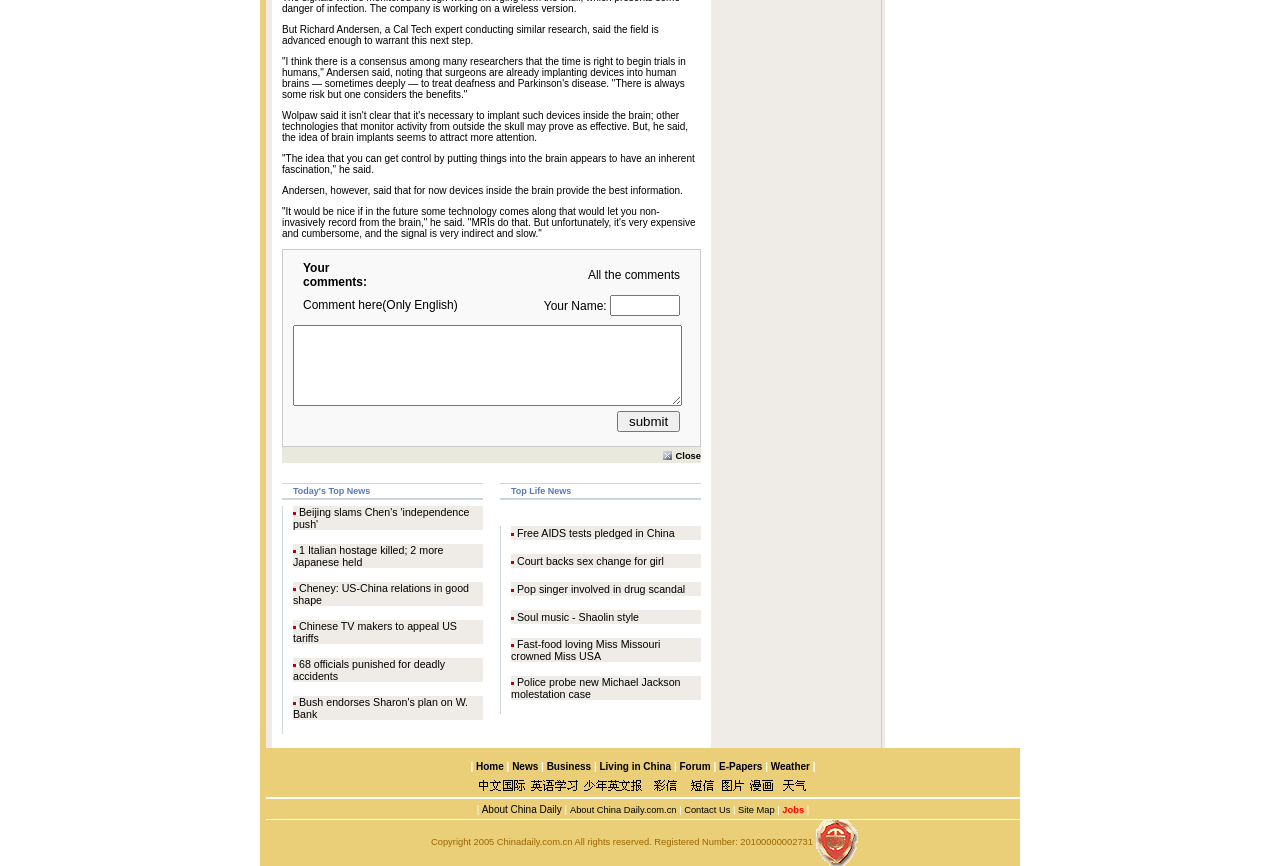Determine the bounding box coordinates of the area to click in order to meet this instruction: "click the 'All the comments' link".

[0.459, 0.309, 0.531, 0.326]